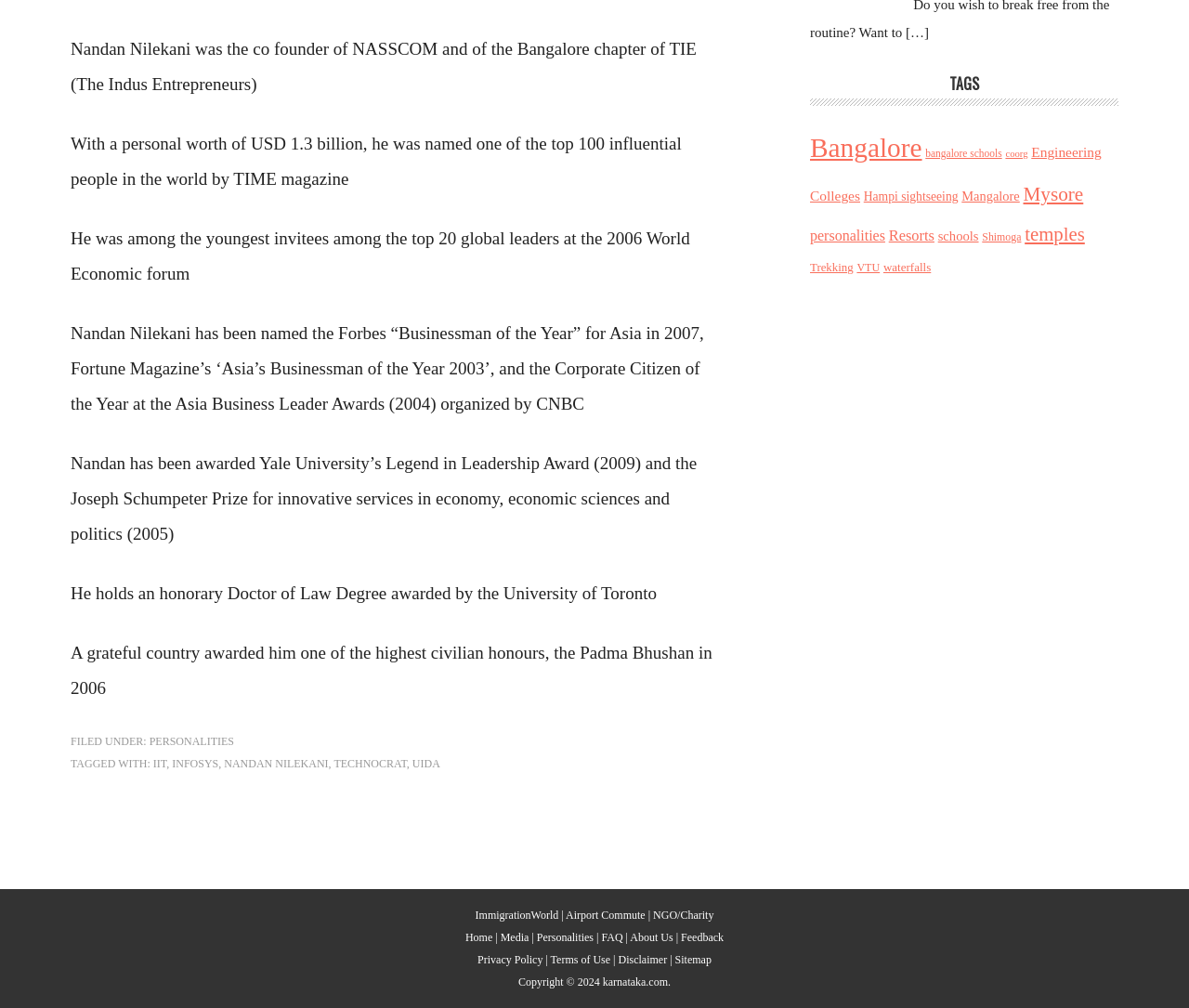Please identify the bounding box coordinates of the element I need to click to follow this instruction: "Click on the 'Sitemap' link".

[0.568, 0.945, 0.598, 0.958]